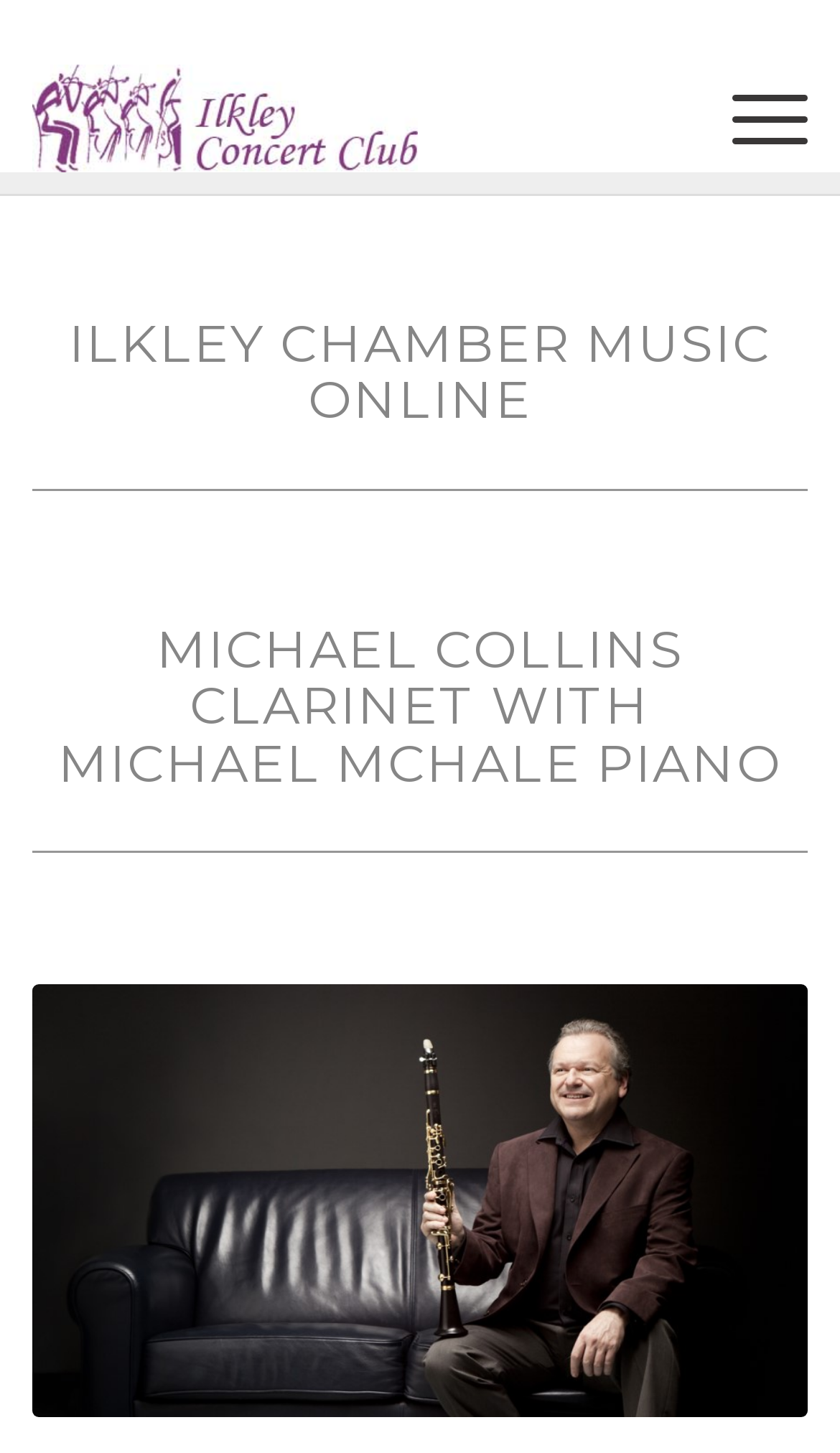Determine the bounding box for the described UI element: "Menu Menu".

[0.821, 0.044, 0.962, 0.119]